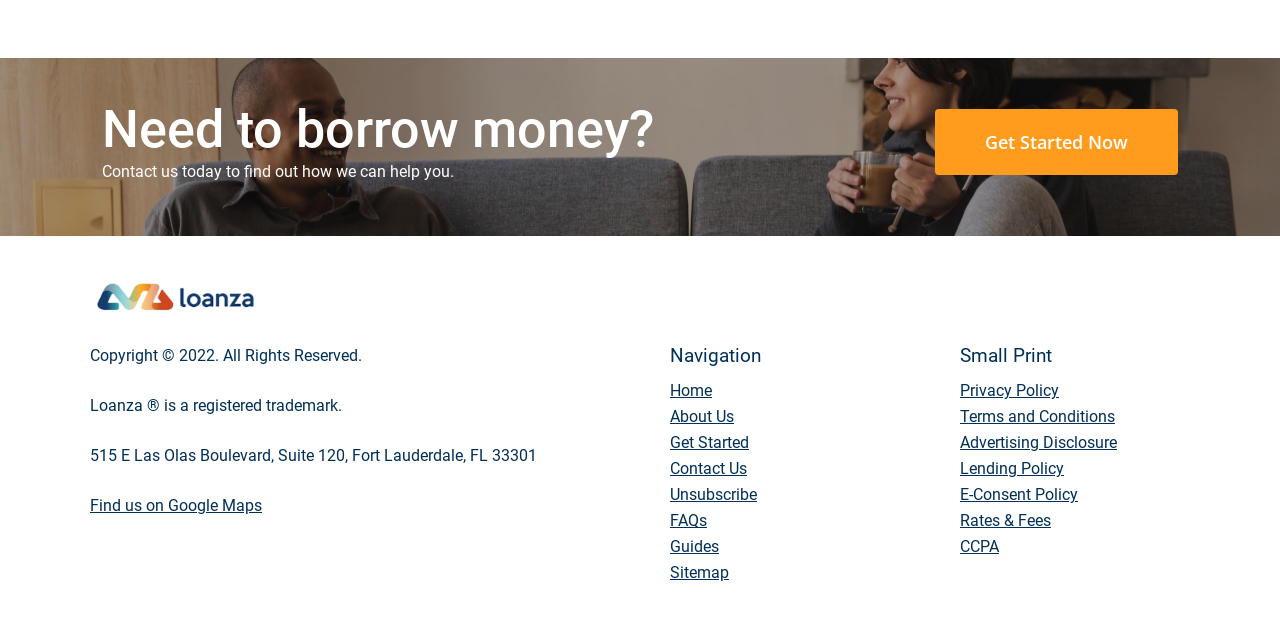Highlight the bounding box of the UI element that corresponds to this description: "Get Started Now".

[0.73, 0.171, 0.92, 0.274]